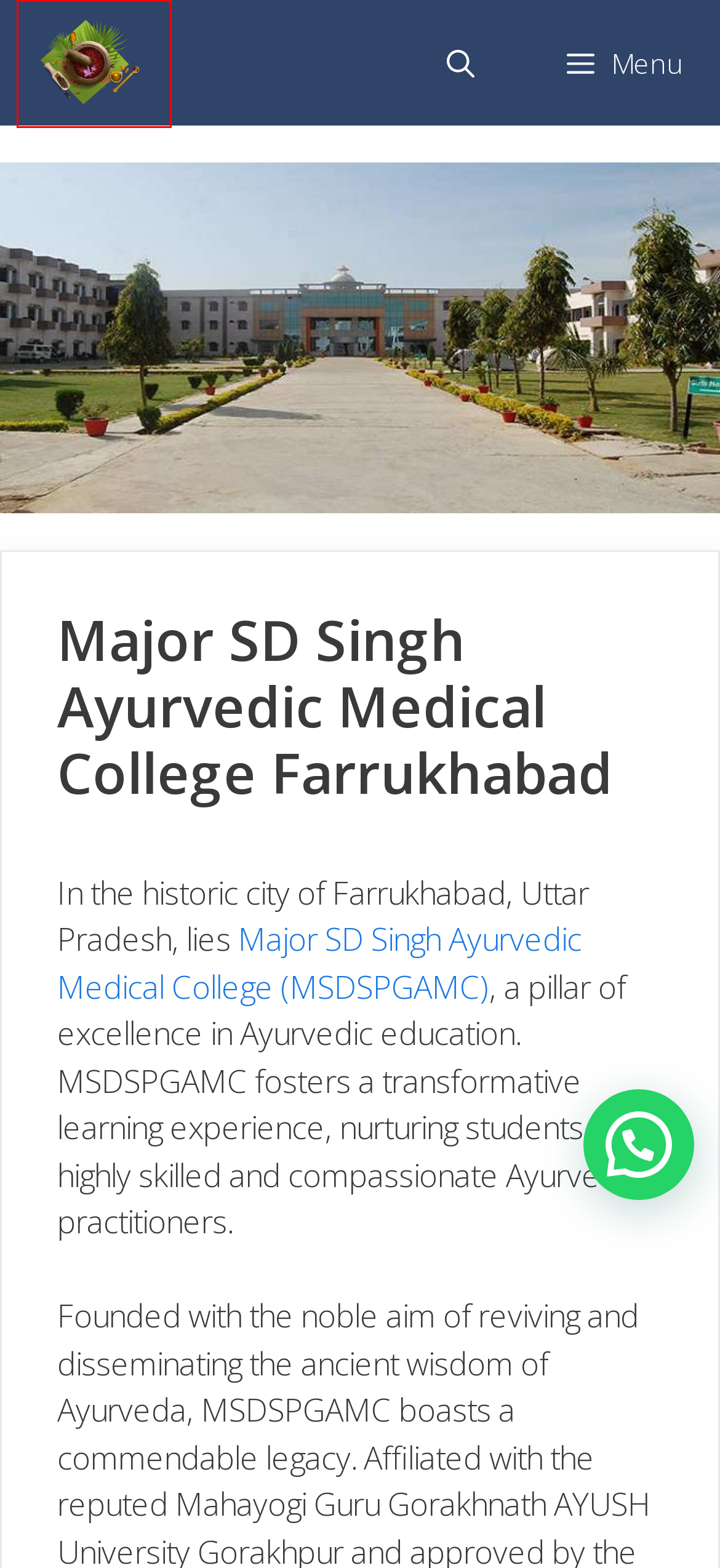Analyze the webpage screenshot with a red bounding box highlighting a UI element. Select the description that best matches the new webpage after clicking the highlighted element. Here are the options:
A. Bams Admission in Azamgarh facilities fees seats & colleges
B. Career Ayurvedic Medical College & Research Centre Lucknow UP - BAMS Admissions
C. BAMS Admission In Aligarh 2024 Facilities Fee Seats & Placement
D. Gomantak Ayurved Mahavidyalaya and Research Centre Goa - BAMS Admissions
E. Major SD Singh Ayurvedic Medical College Farrukhabad-2024-25
F. BAMS Admission In Varanasi 2024-2025 - Best College in Varanasi
G. BAMS Admission In Lucknow 2024, Best College in Lucknow
H. BAMS Admission 2024-2025: Procedure - Eligibility - Fees Structure

H